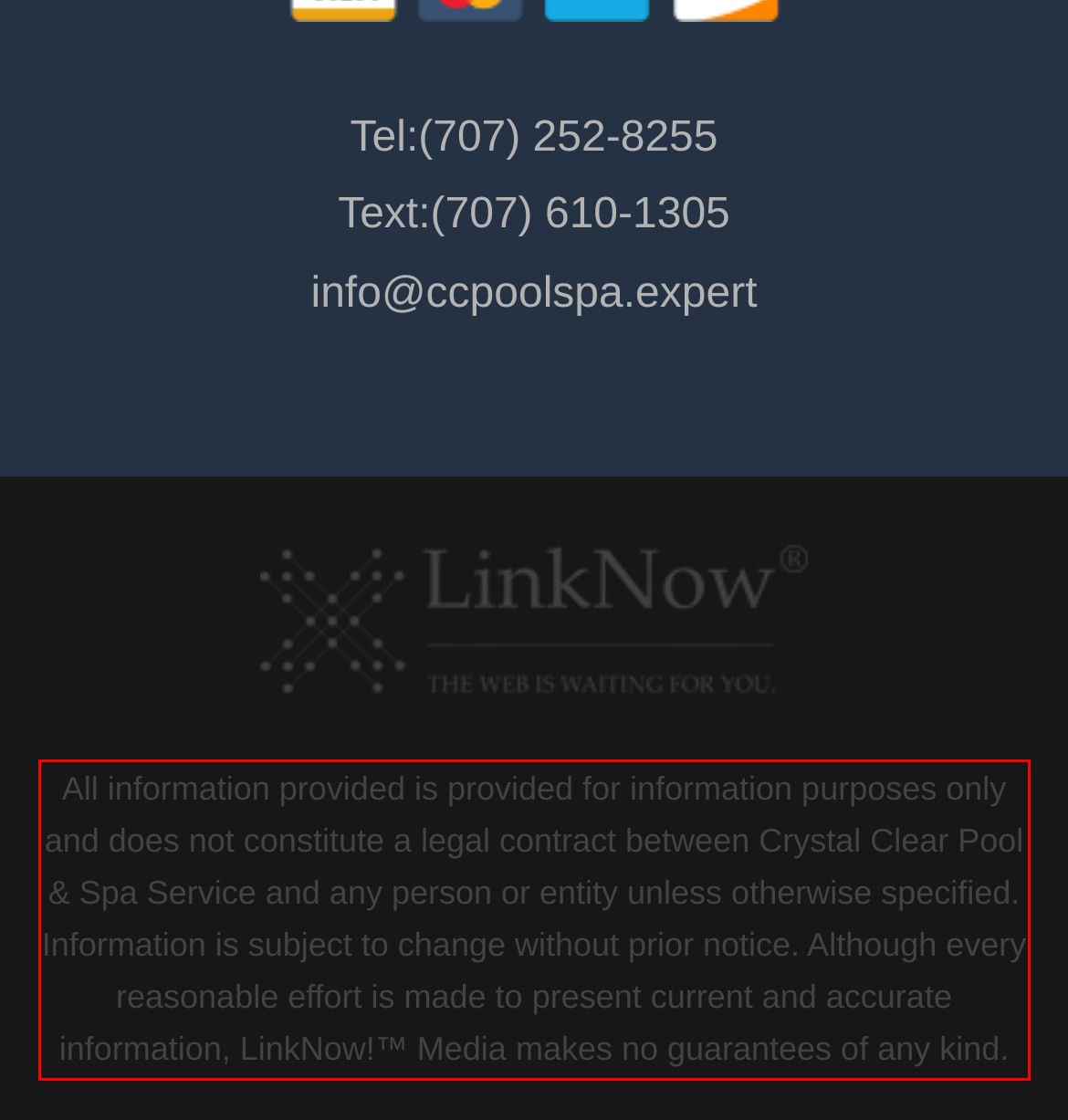Please look at the webpage screenshot and extract the text enclosed by the red bounding box.

All information provided is provided for information purposes only and does not constitute a legal contract between Crystal Clear Pool & Spa Service and any person or entity unless otherwise specified. Information is subject to change without prior notice. Although every reasonable effort is made to present current and accurate information, LinkNow!™ Media makes no guarantees of any kind.